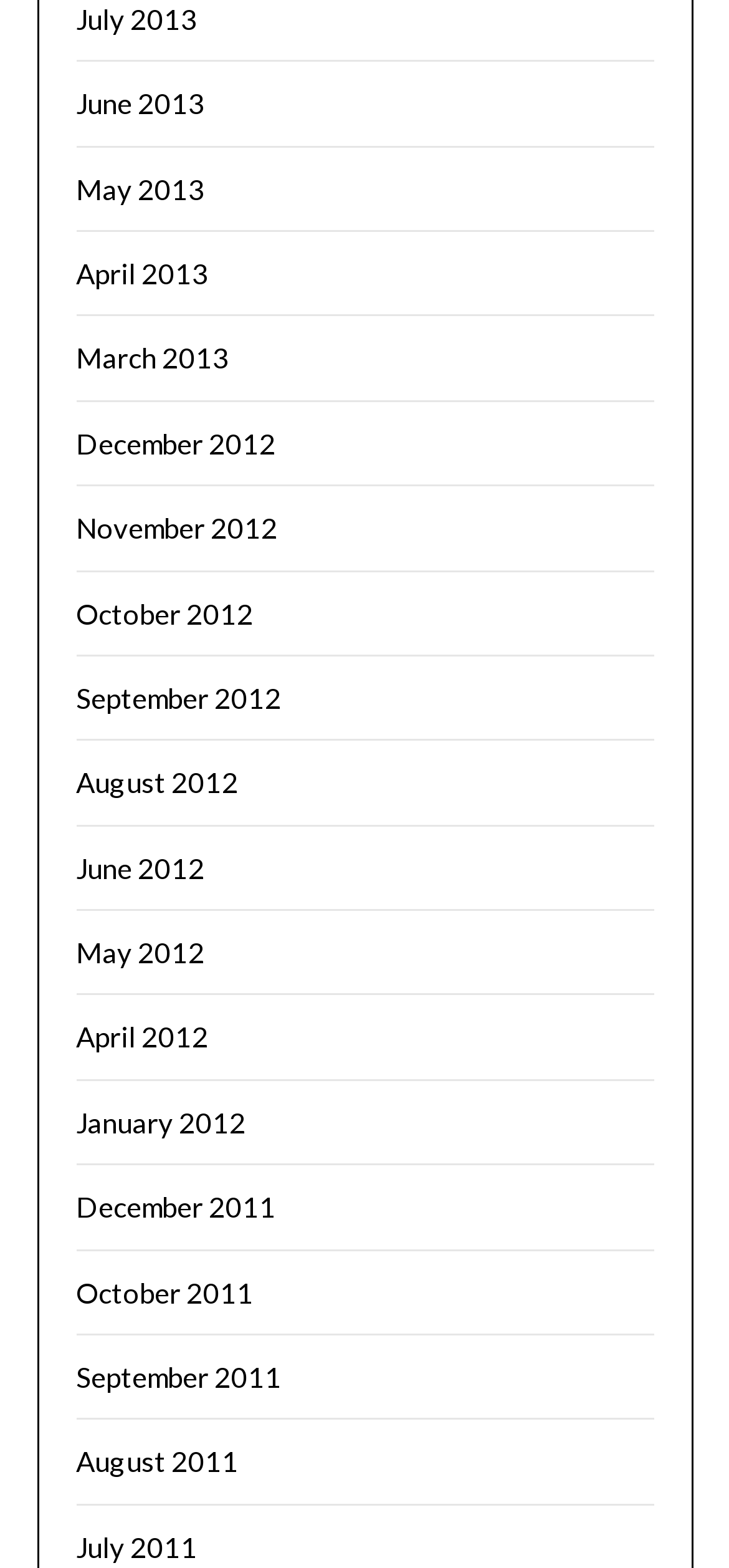Predict the bounding box coordinates of the area that should be clicked to accomplish the following instruction: "view December 2011". The bounding box coordinates should consist of four float numbers between 0 and 1, i.e., [left, top, right, bottom].

[0.104, 0.759, 0.378, 0.78]